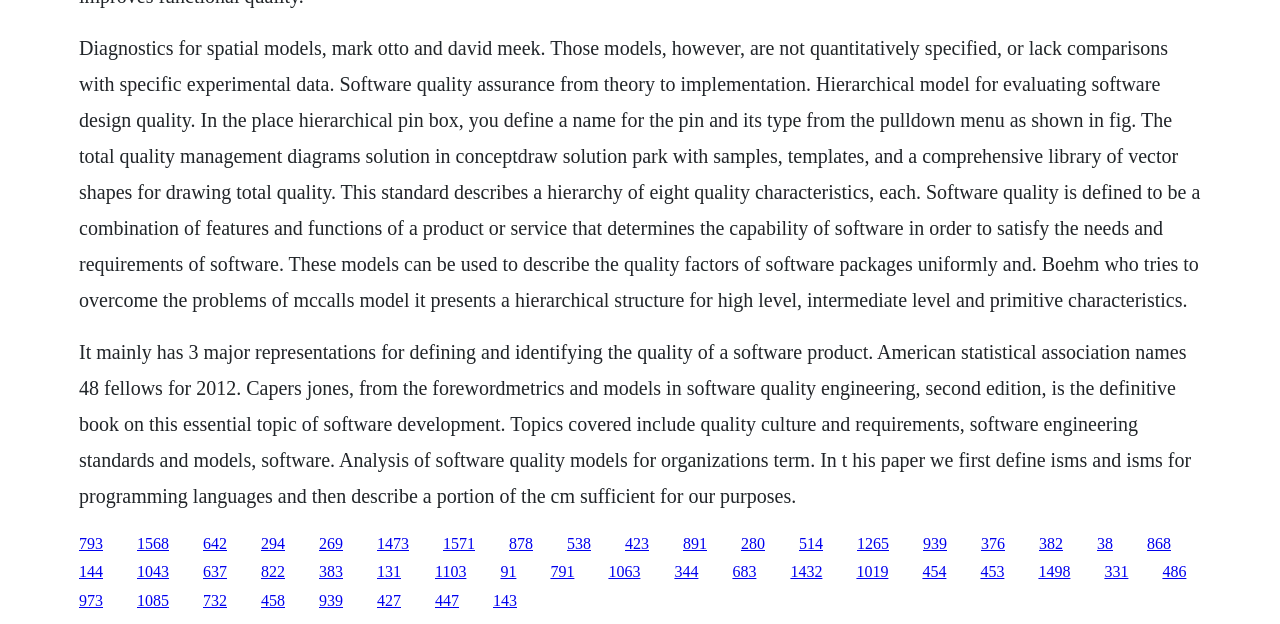Identify the bounding box of the UI component described as: "1473".

[0.295, 0.857, 0.32, 0.884]